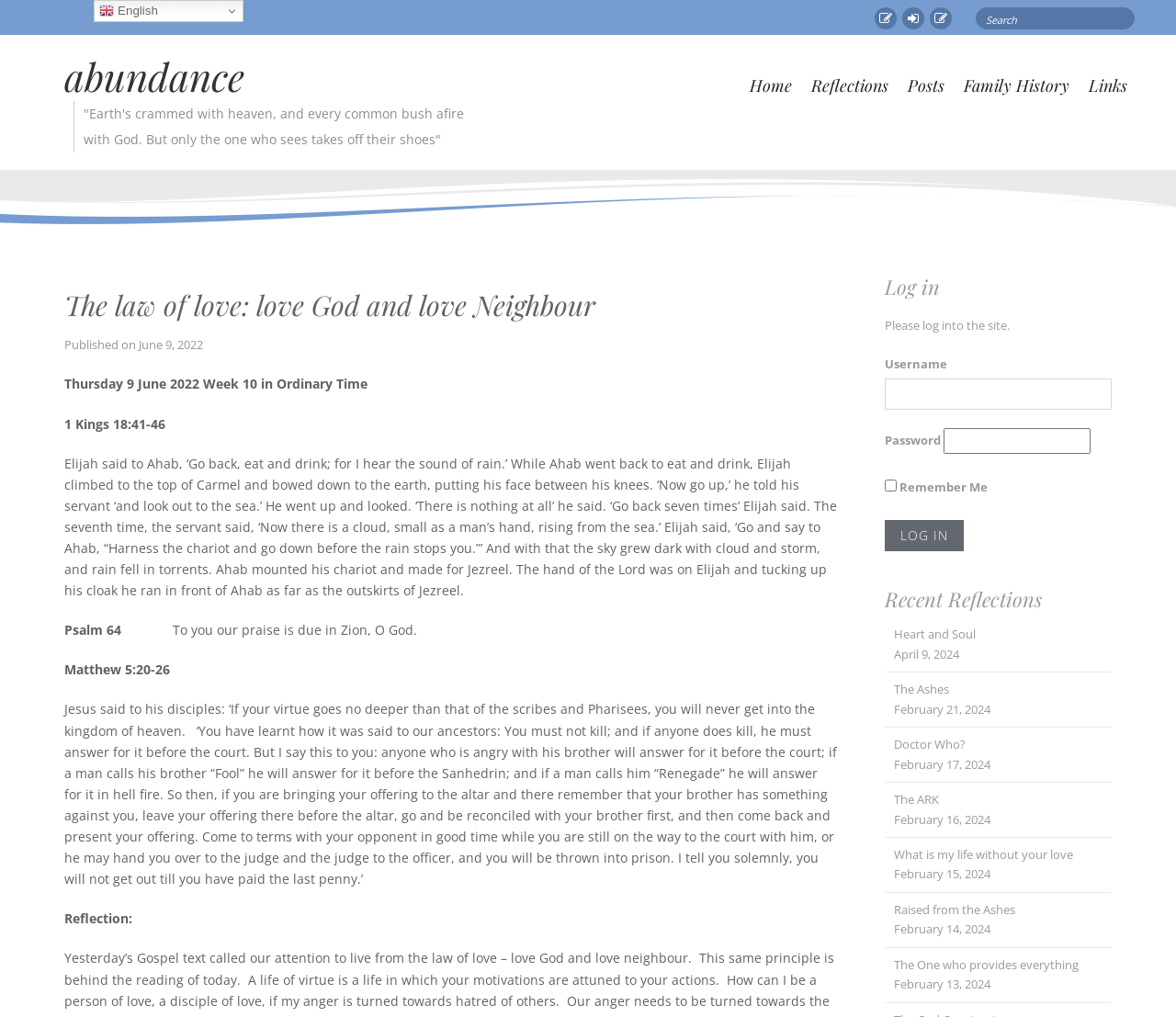Given the webpage screenshot, identify the bounding box of the UI element that matches this description: "The One who provides everything".

[0.76, 0.94, 0.917, 0.956]